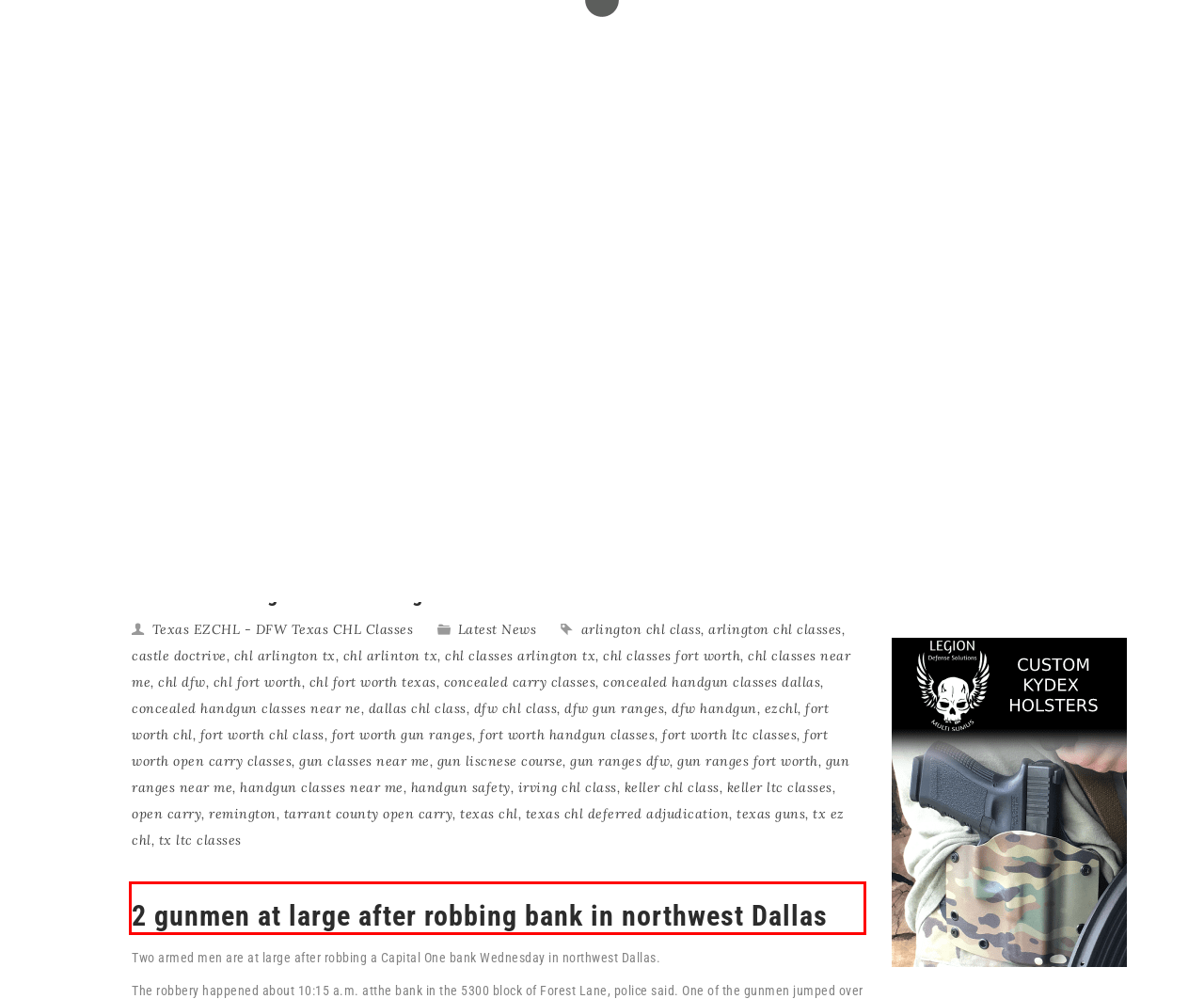Analyze the screenshot of a webpage where a red rectangle is bounding a UI element. Extract and generate the text content within this red bounding box.

The second man forced employees seated in the lobby to walk over to the teller’s counter, and then both robbersfled on foot with an undisclosed amount of money.